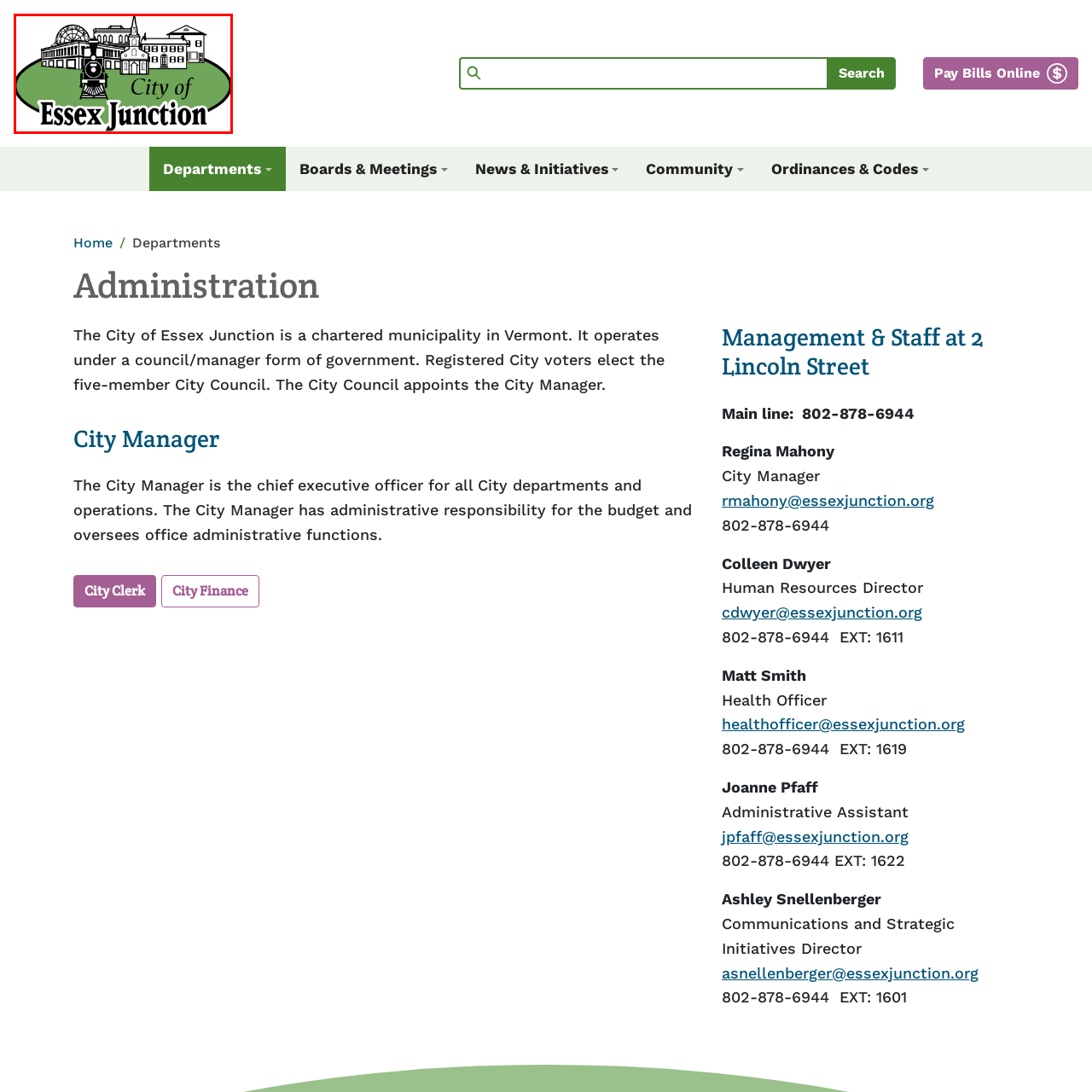Give an in-depth description of the picture inside the red marked area.

The image features the logo of the City of Essex Junction, Vermont, prominently showcasing a stylized train at the center. Surrounding the train are illustrations of notable buildings that represent the town's architecture, including a circular structure and a church-like spire. The design is set against a green oval backdrop, with the words "City of Essex Junction" artistically displayed in bold black text, emphasizing the city's identity. This logo encapsulates the community’s heritage and charm, serving as a visual representation of Essex Junction's rich history and civic pride.